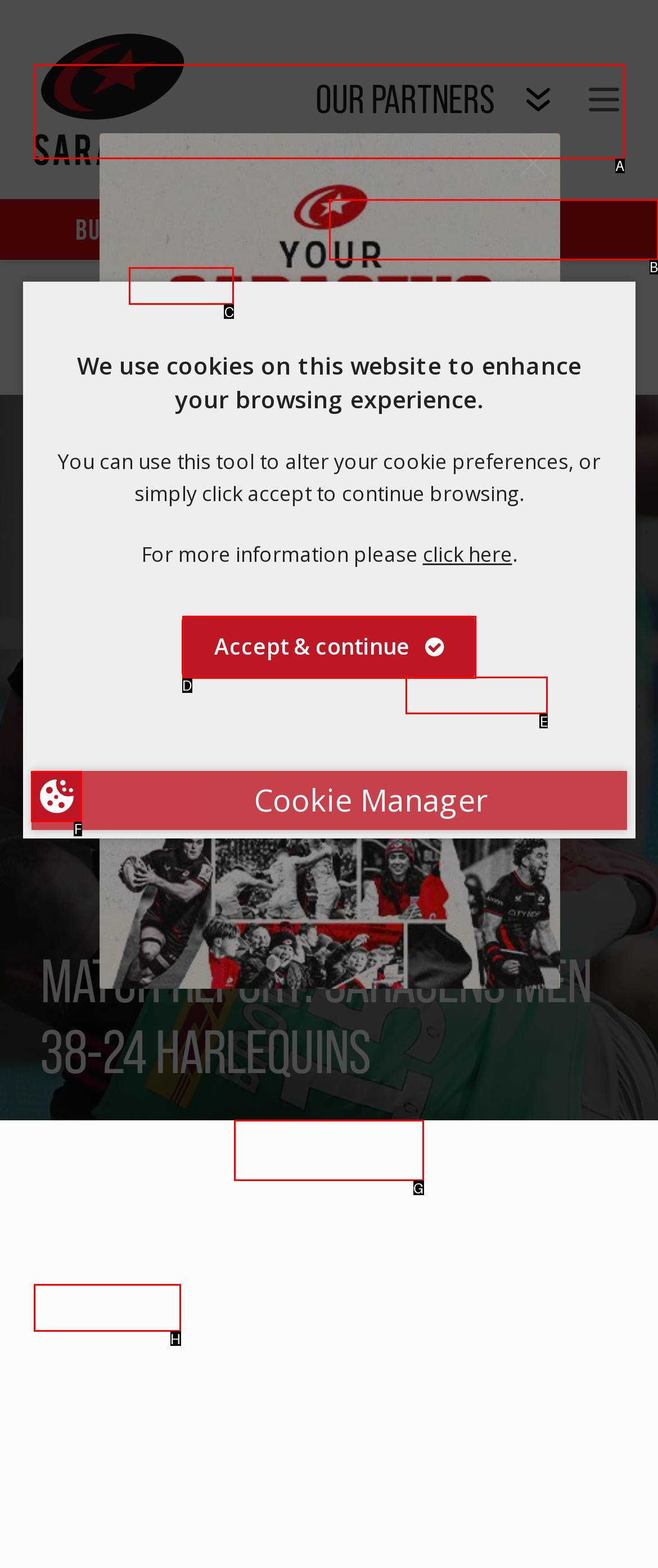Match the HTML element to the given description: alt="Simba"
Indicate the option by its letter.

C